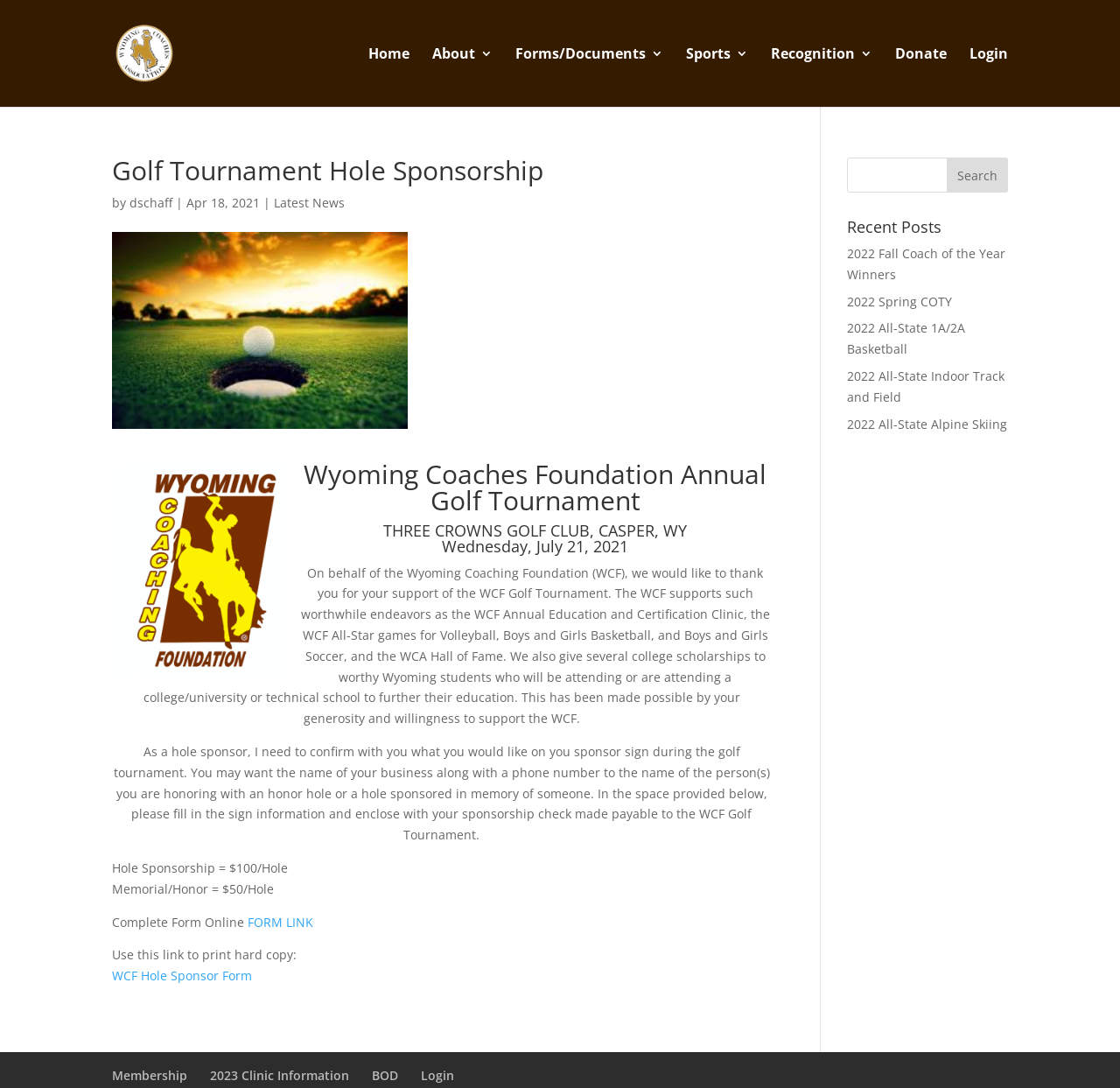Carefully examine the image and provide an in-depth answer to the question: What is the name of the organization hosting the golf tournament?

The name of the organization hosting the golf tournament can be found in the heading 'Wyoming Coaches Foundation Annual Golf Tournament' and also in the link 'Wyoming Coaches Association' at the top of the page.